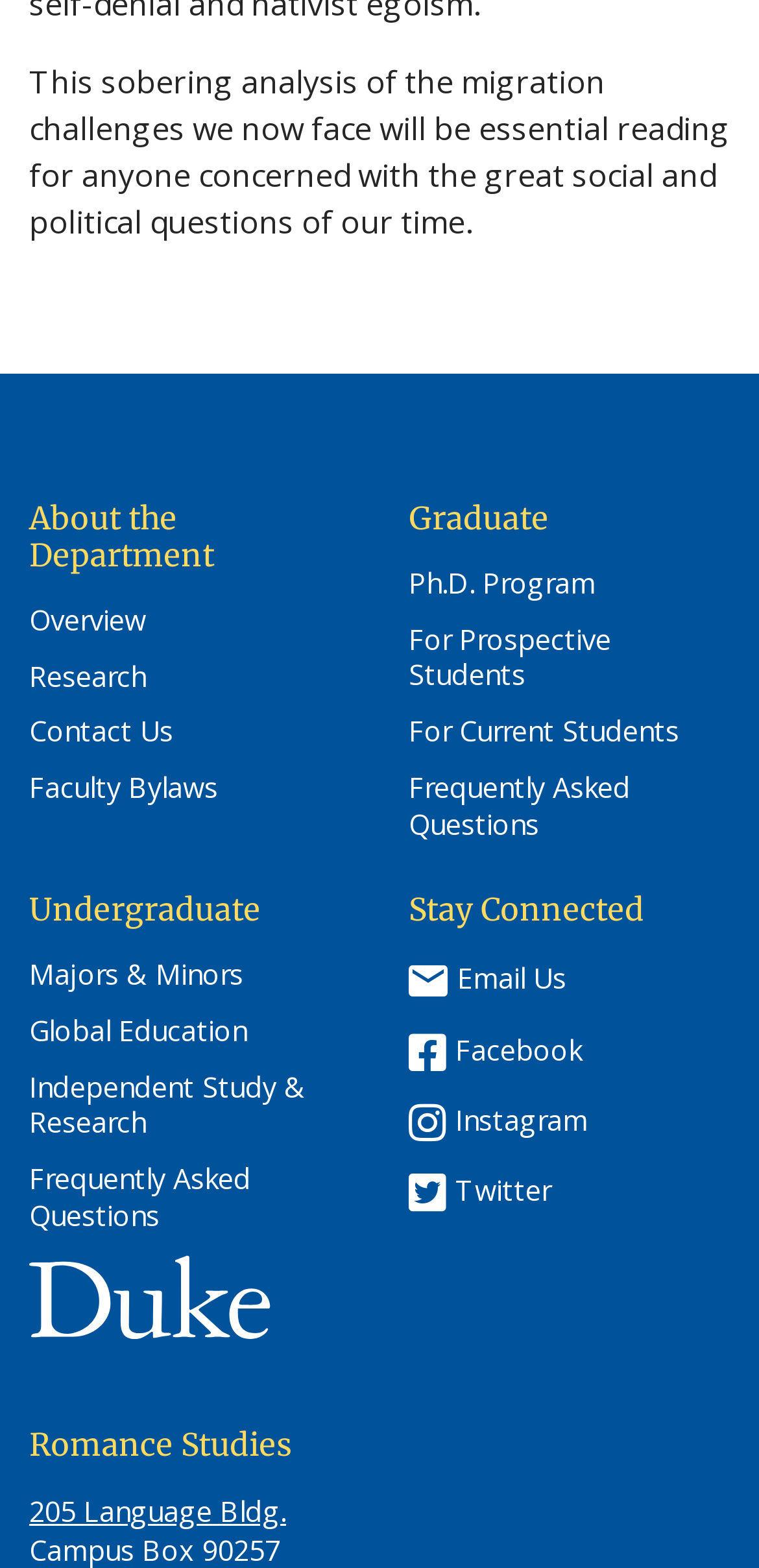Please identify the bounding box coordinates of the element on the webpage that should be clicked to follow this instruction: "Follow the department on Facebook". The bounding box coordinates should be given as four float numbers between 0 and 1, formatted as [left, top, right, bottom].

[0.6, 0.658, 0.767, 0.686]